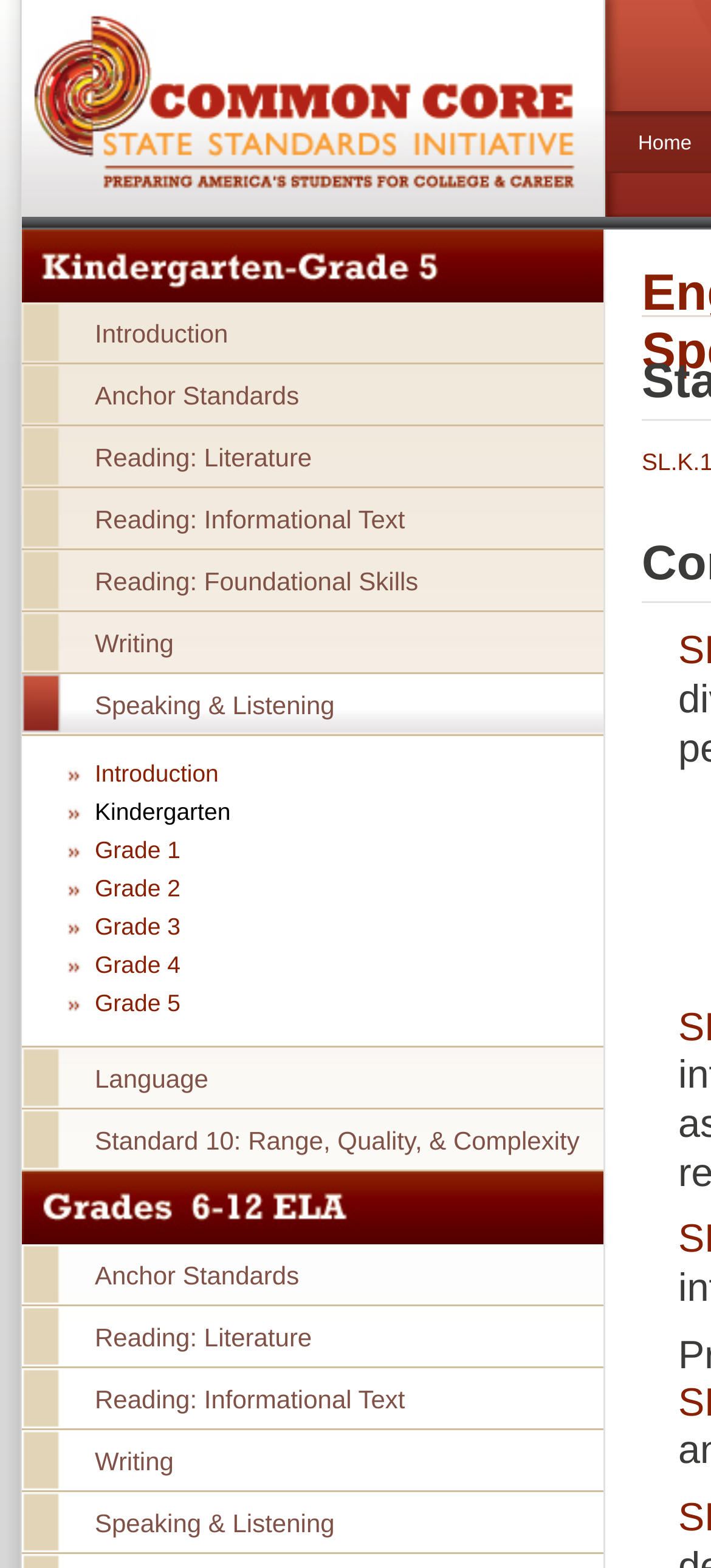Provide the bounding box coordinates of the area you need to click to execute the following instruction: "Go to 'TECHNOLOGY'".

None